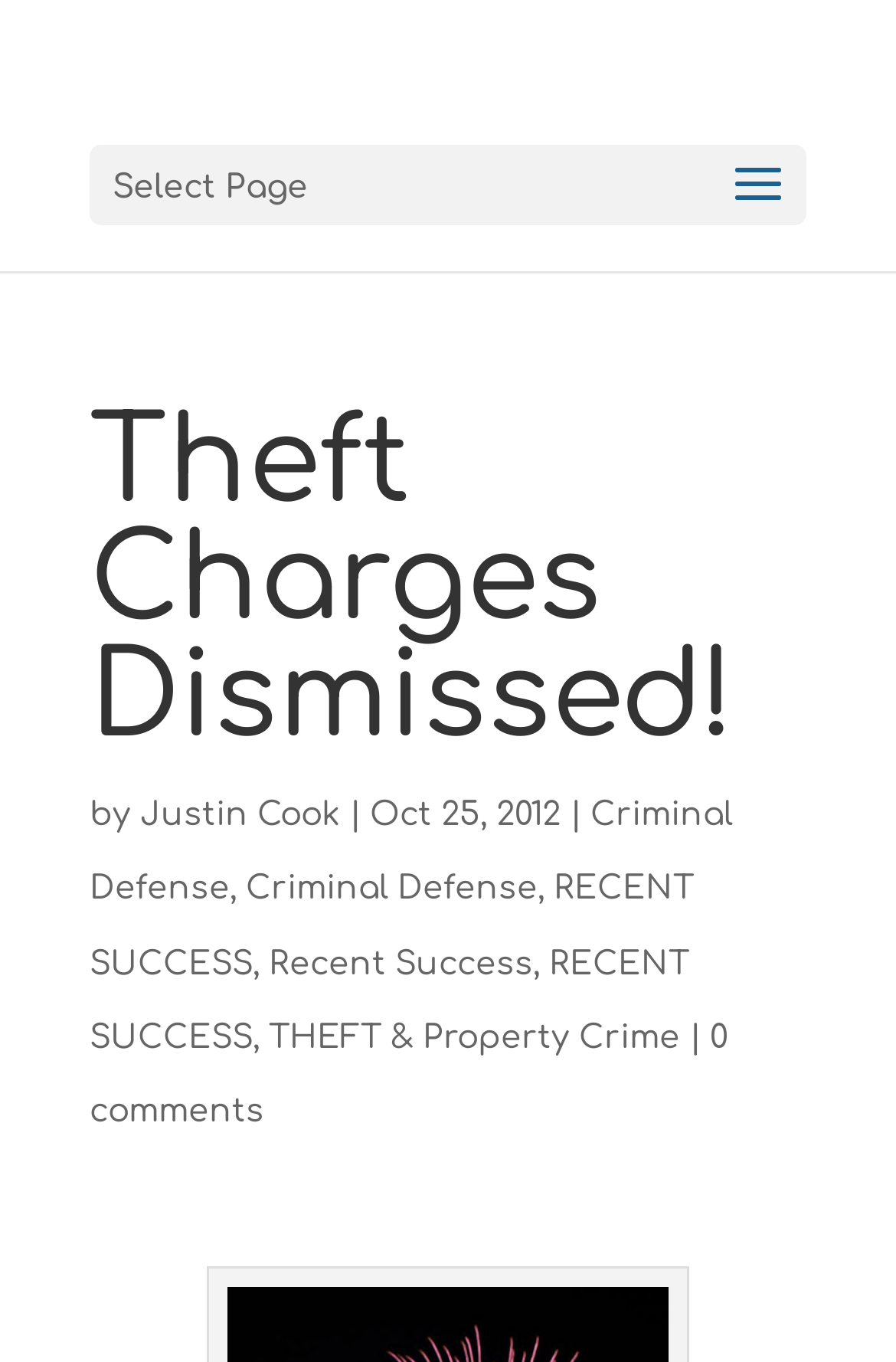How many comments are there on the article?
Look at the image and answer with only one word or phrase.

0